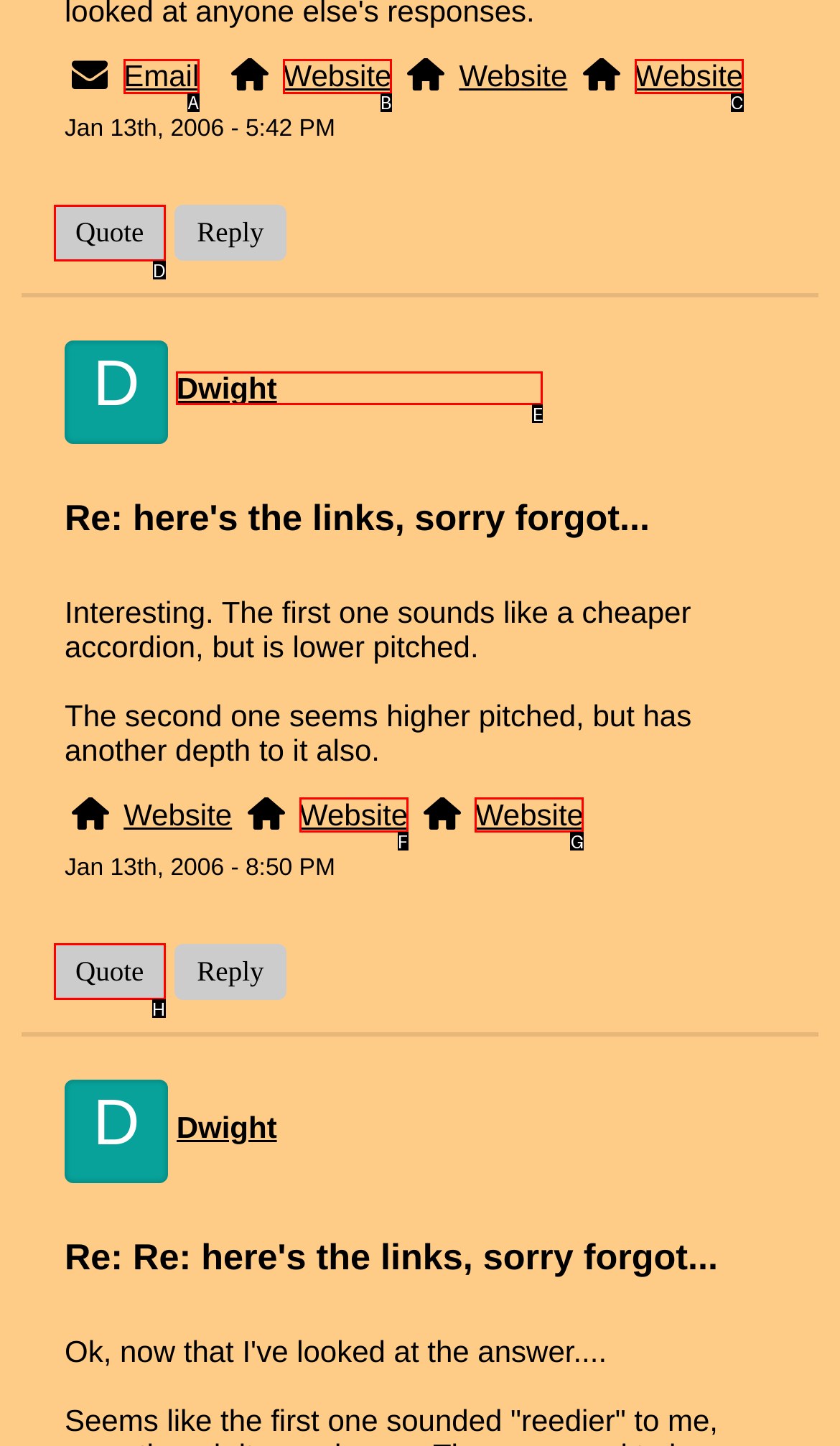Which option should be clicked to execute the following task: Quote a message from Dwight? Respond with the letter of the selected option.

E